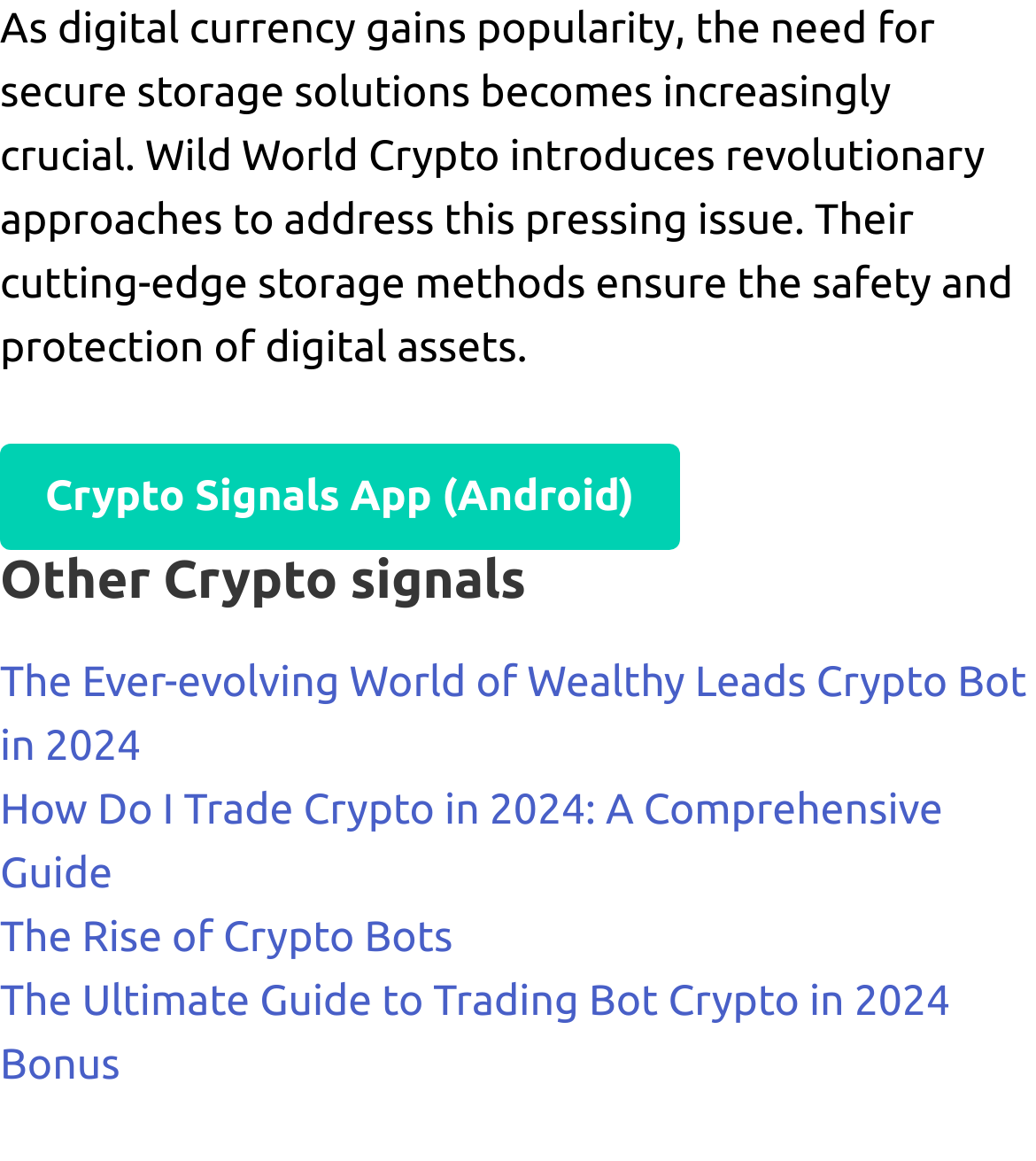Reply to the question with a brief word or phrase: What is the main topic of the webpage?

Crypto storage